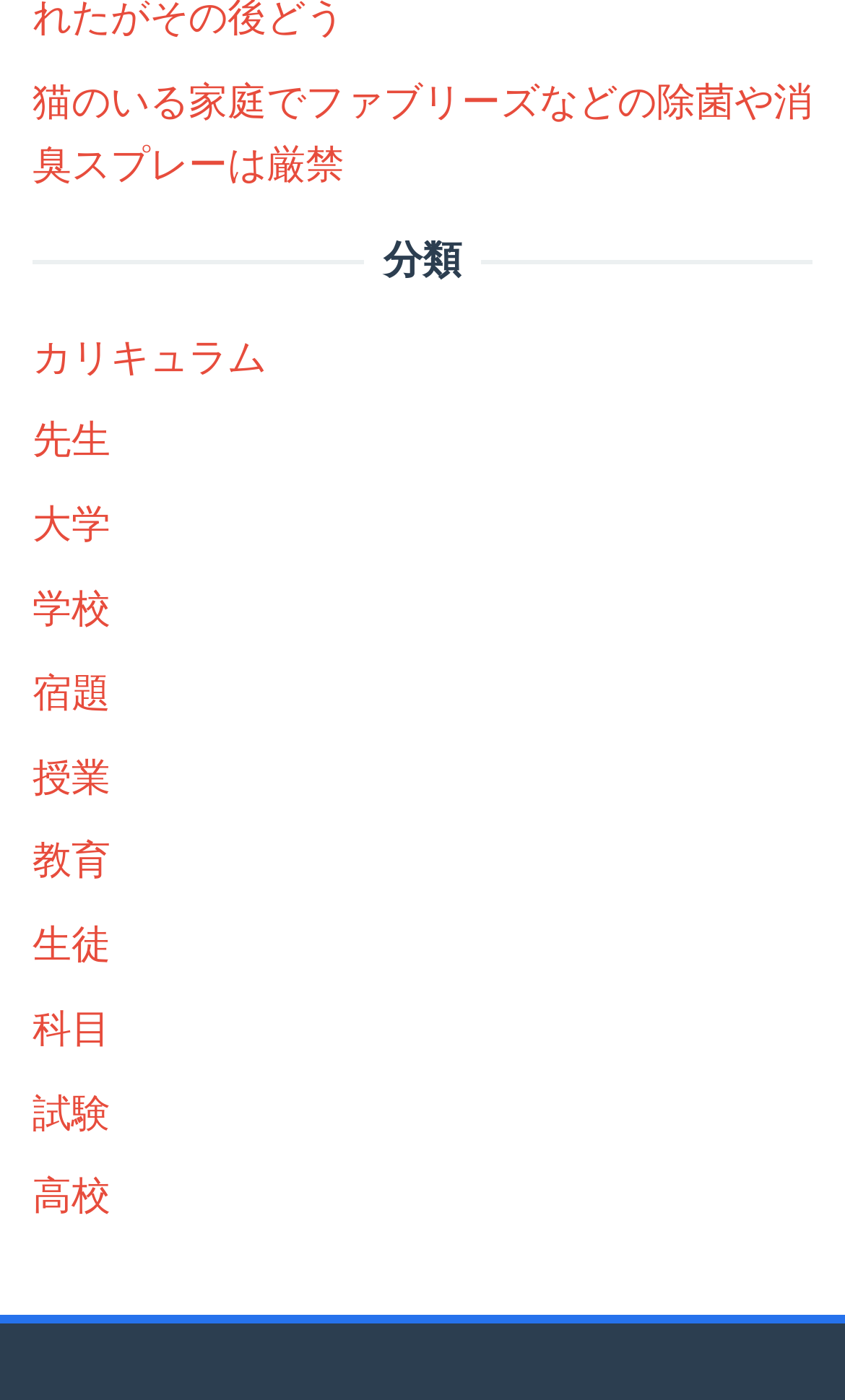Give a succinct answer to this question in a single word or phrase: 
What is the seventh link under the '分類' heading?

授業